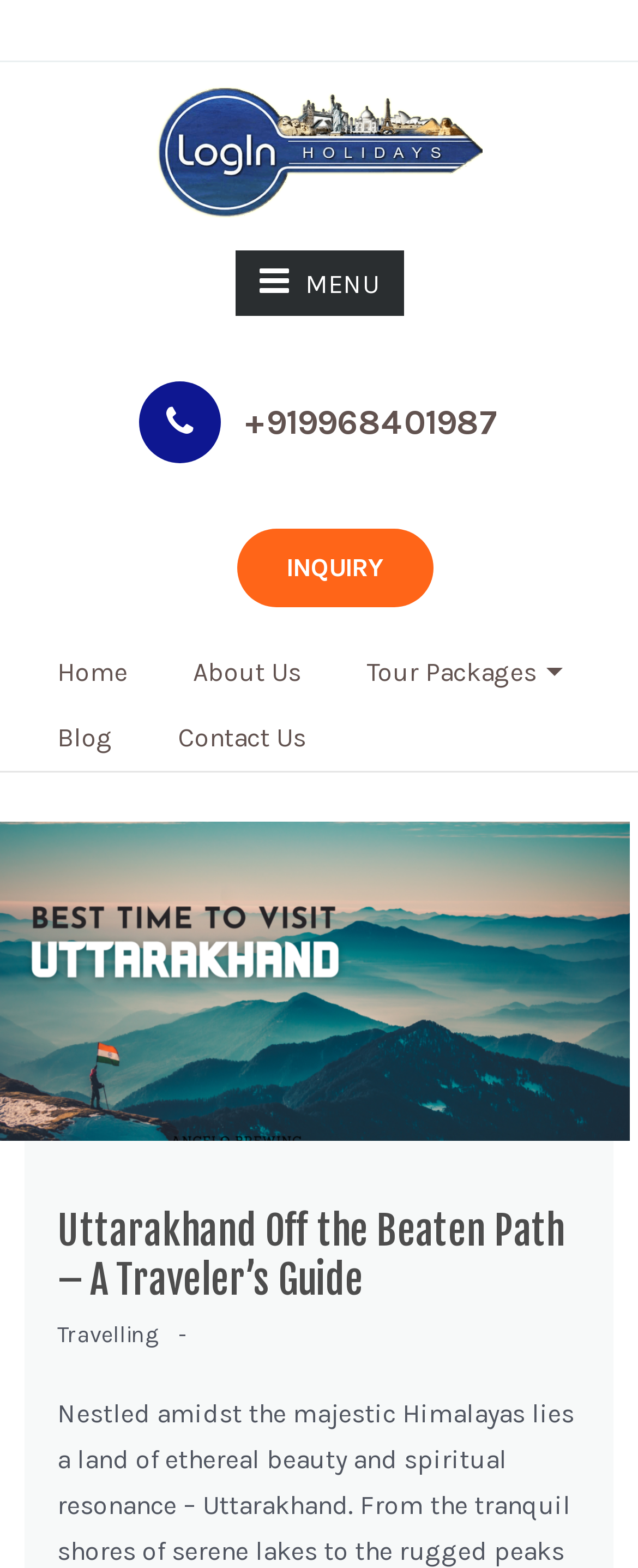Show me the bounding box coordinates of the clickable region to achieve the task as per the instruction: "Go to Home page".

[0.038, 0.408, 0.251, 0.45]